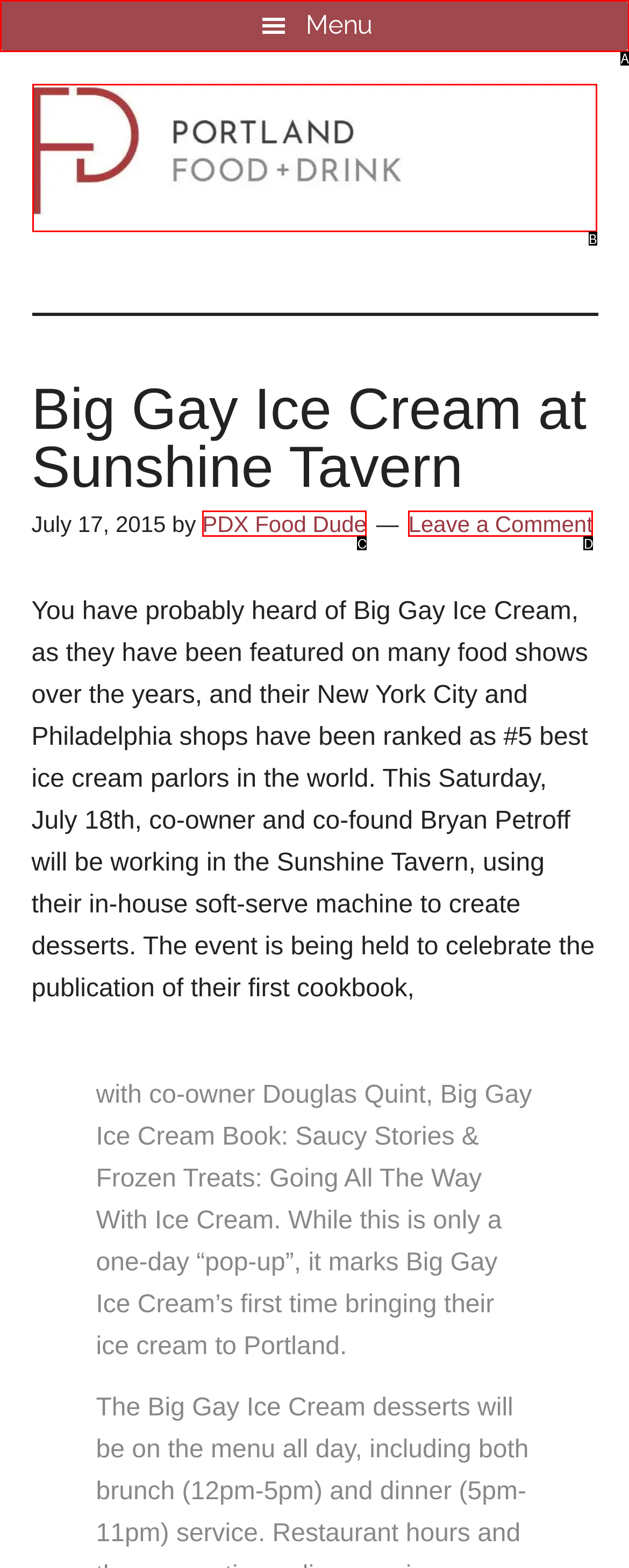Which HTML element fits the description: parent_node: Portland Food and Drink? Respond with the letter of the appropriate option directly.

B